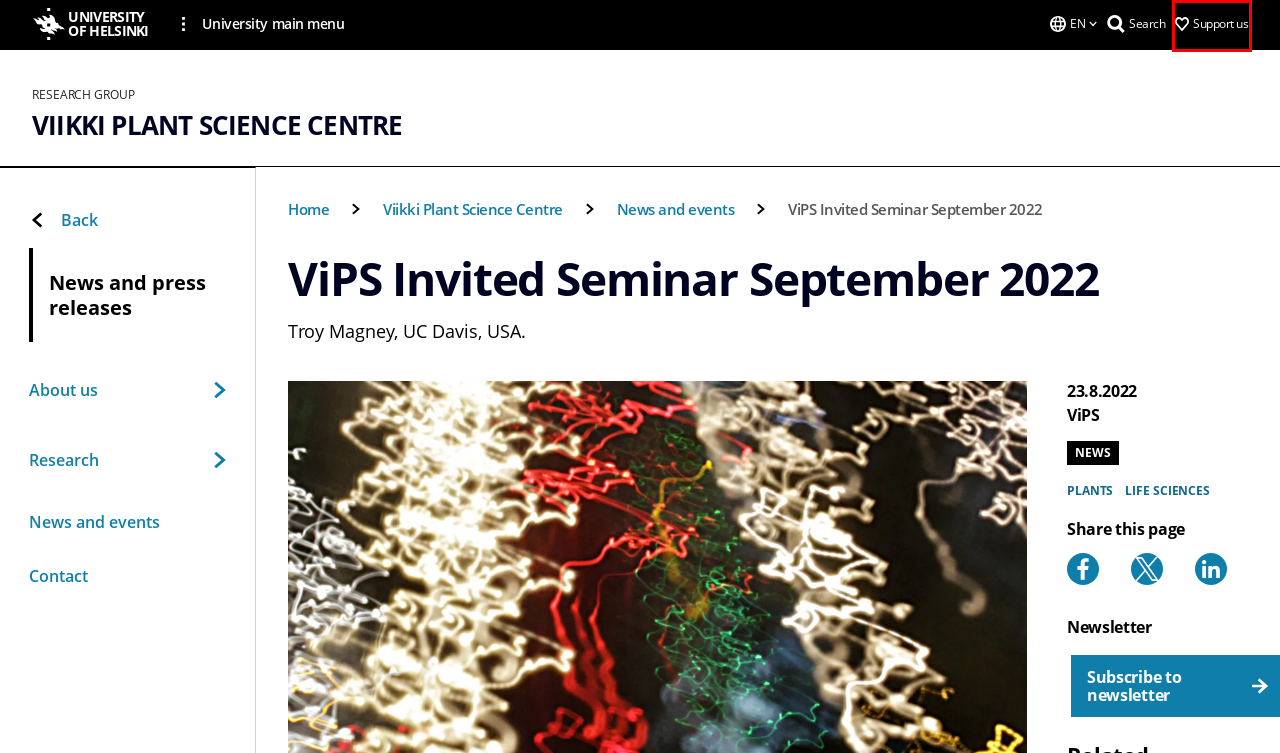Examine the screenshot of a webpage with a red bounding box around a UI element. Select the most accurate webpage description that corresponds to the new page after clicking the highlighted element. Here are the choices:
A. Helsinki University Library | University of Helsinki
B. Web Login Service
C. Websites and Cookies | University of Helsinki
D. Plants | News | University of Helsinki
E. Support us | University of Helsinki
F. Life sciences | News | University of Helsinki
G. University of Helsinki
H. Data protection | University of Helsinki

E